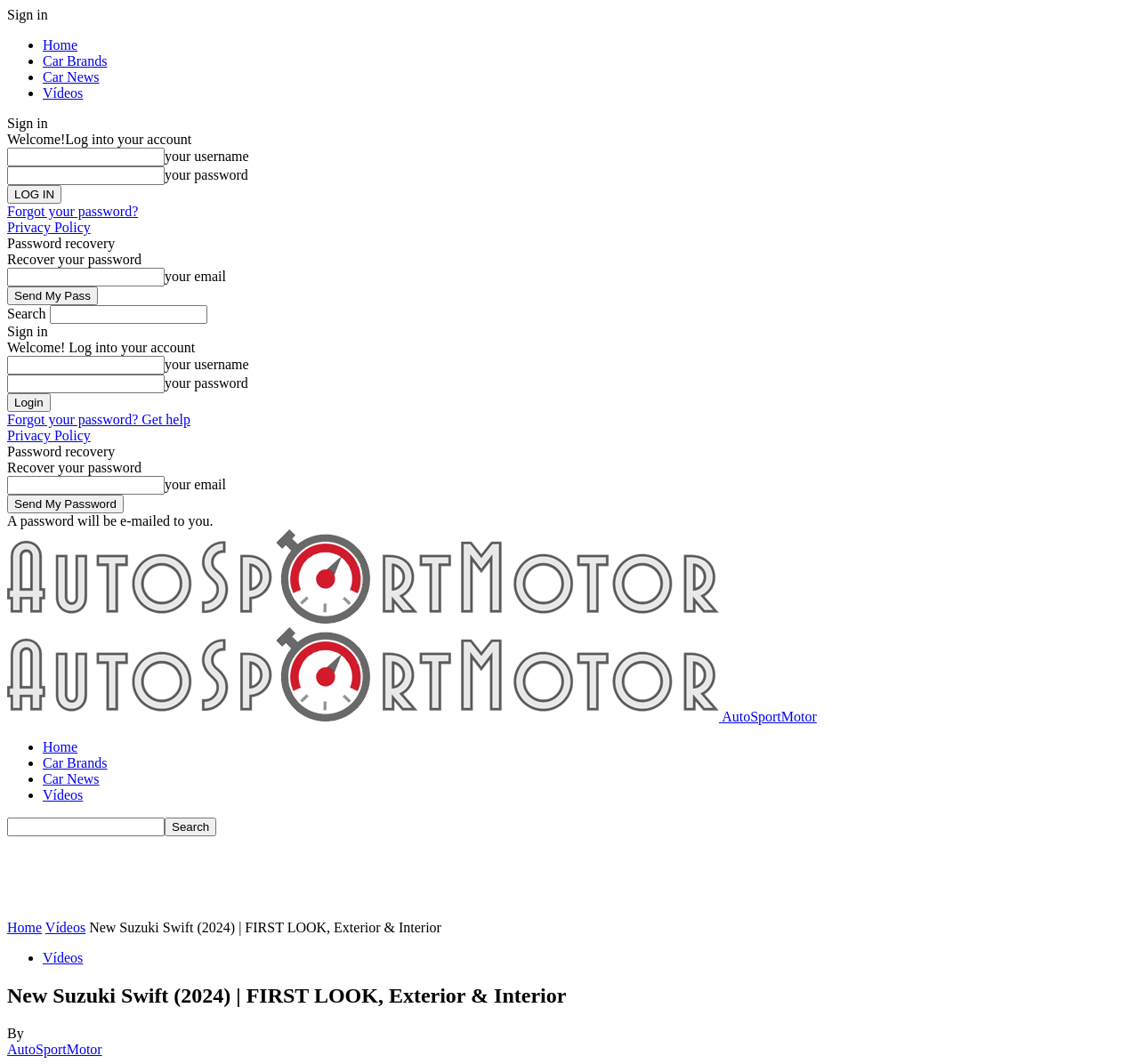Predict the bounding box of the UI element based on the description: "Car News". The coordinates should be four float numbers between 0 and 1, formatted as [left, top, right, bottom].

[0.038, 0.065, 0.087, 0.079]